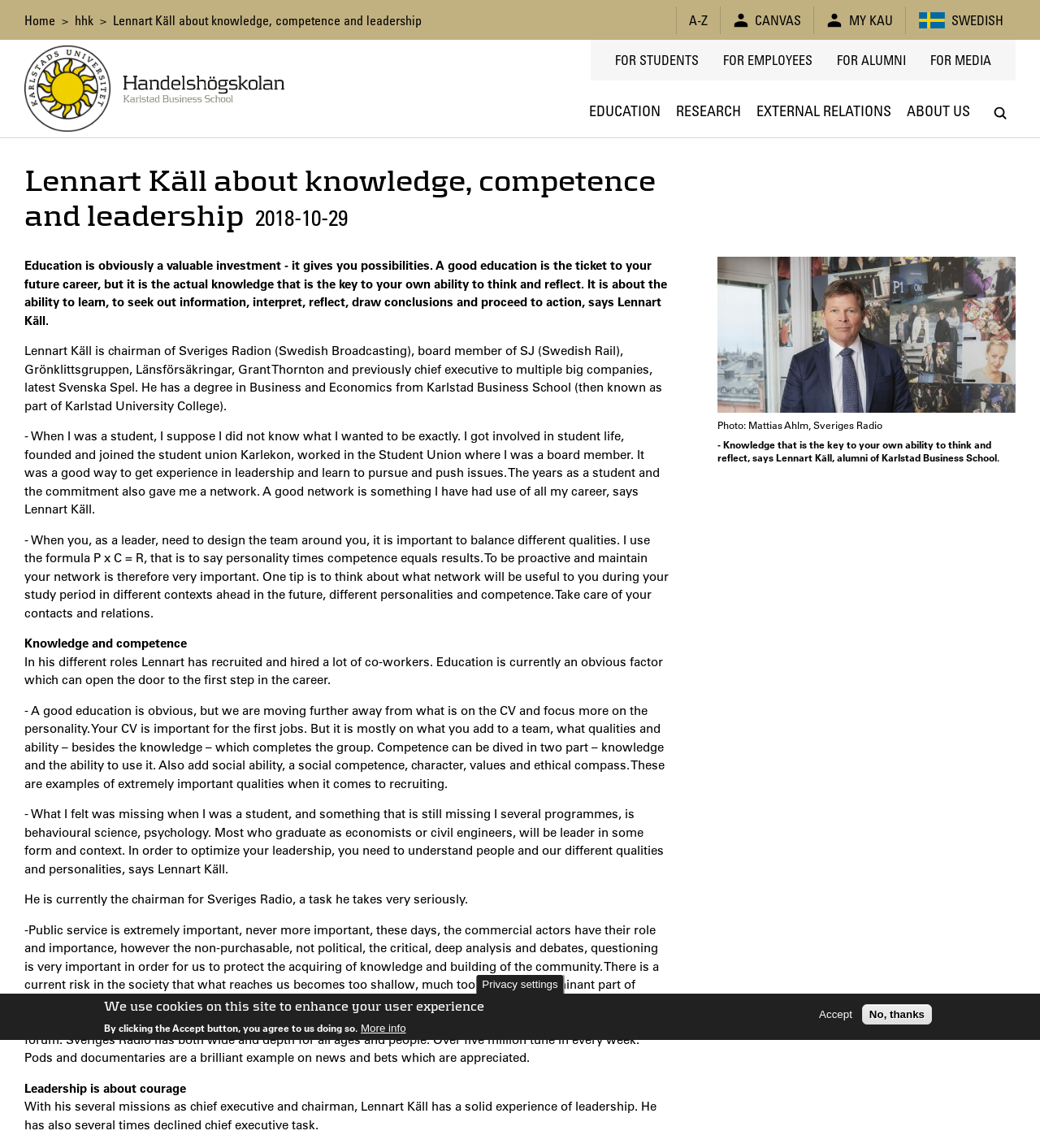Show me the bounding box coordinates of the clickable region to achieve the task as per the instruction: "Click the 'Search' button".

[0.946, 0.085, 0.977, 0.112]